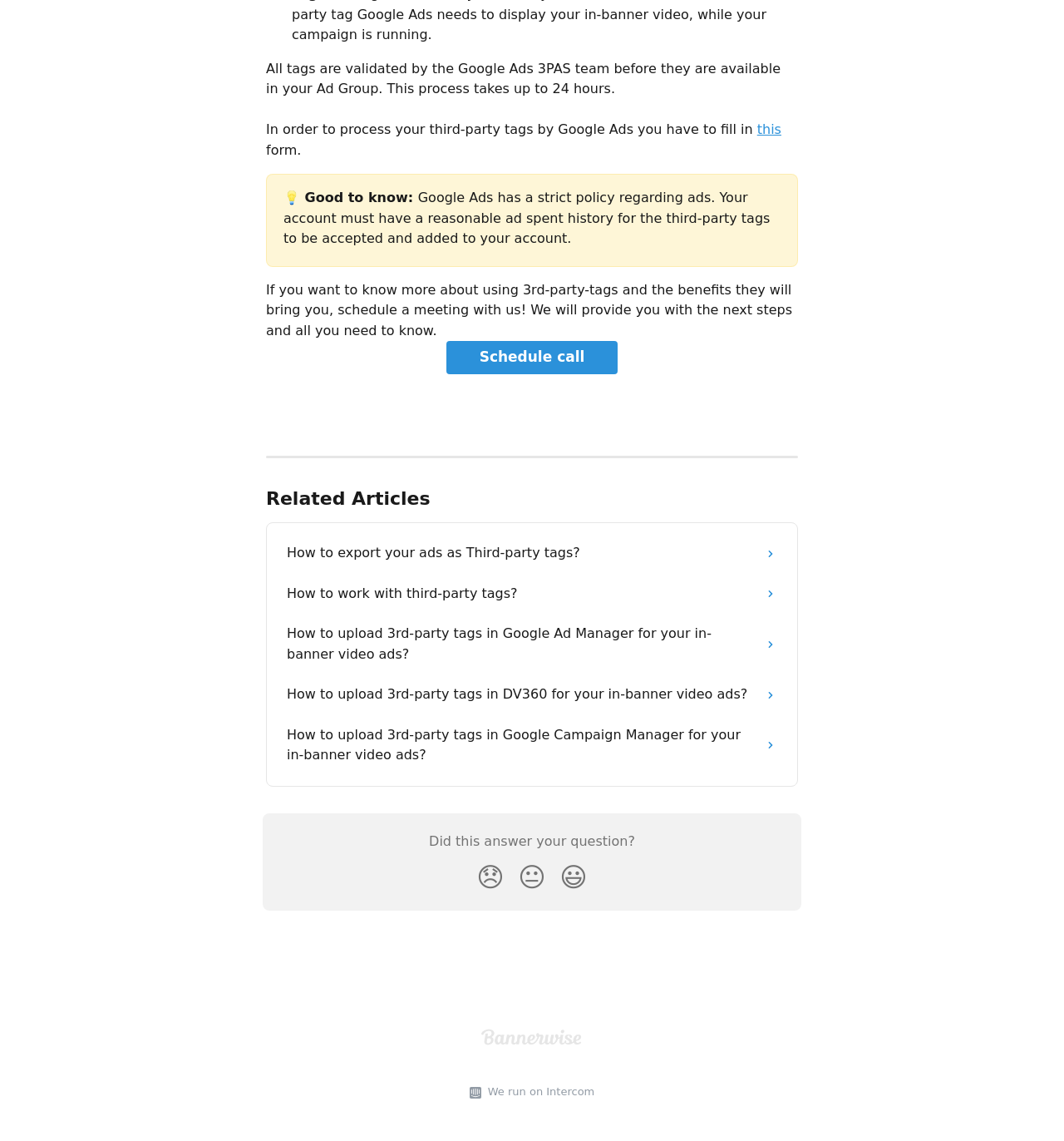What is the purpose of scheduling a meeting with the team?
Refer to the screenshot and answer in one word or phrase.

To know about 3rd-party tags